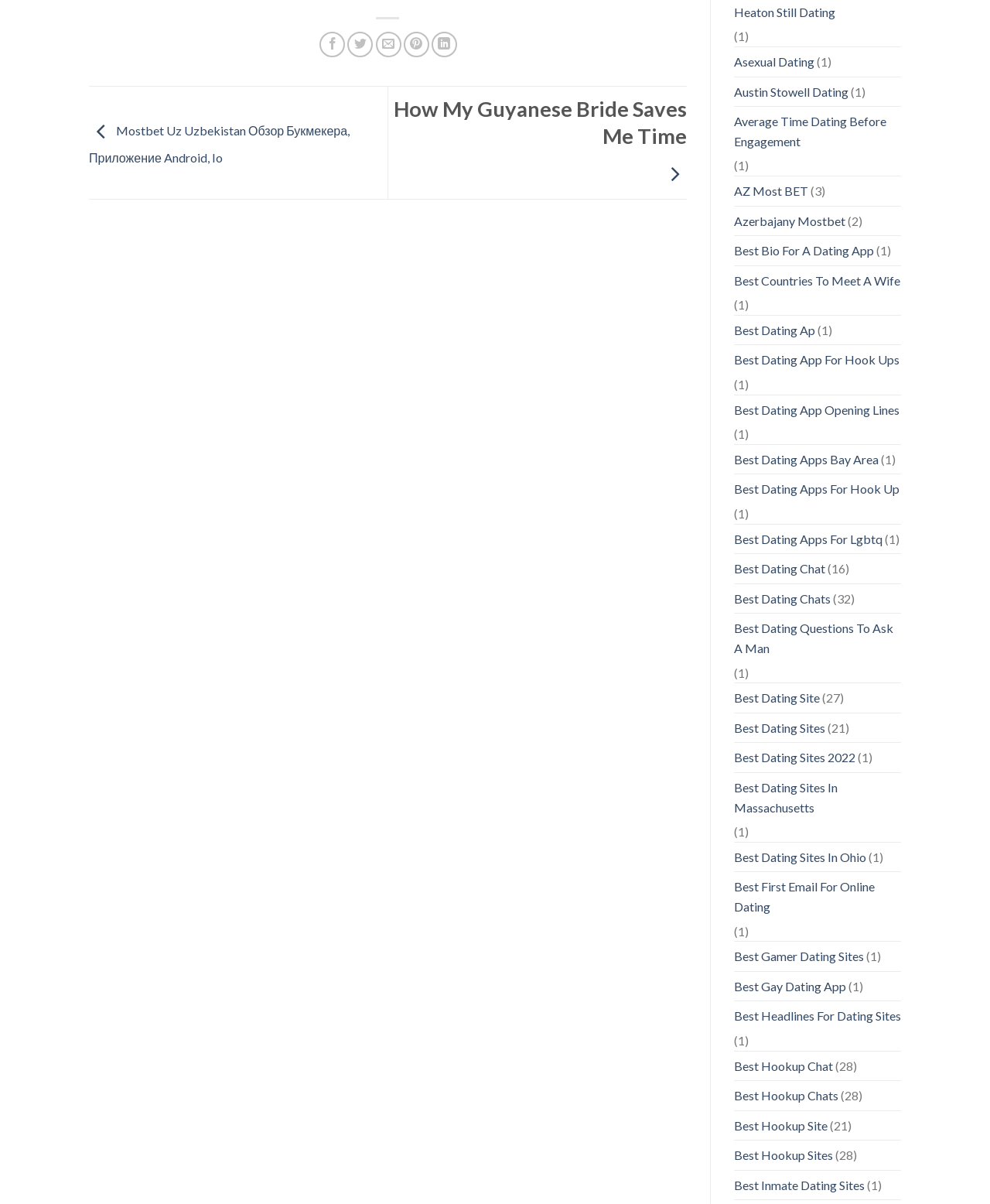Provide the bounding box coordinates in the format (top-left x, top-left y, bottom-right x, bottom-right y). All values are floating point numbers between 0 and 1. Determine the bounding box coordinate of the UI element described as: Best Inmate Dating Sites

[0.741, 0.972, 0.873, 0.996]